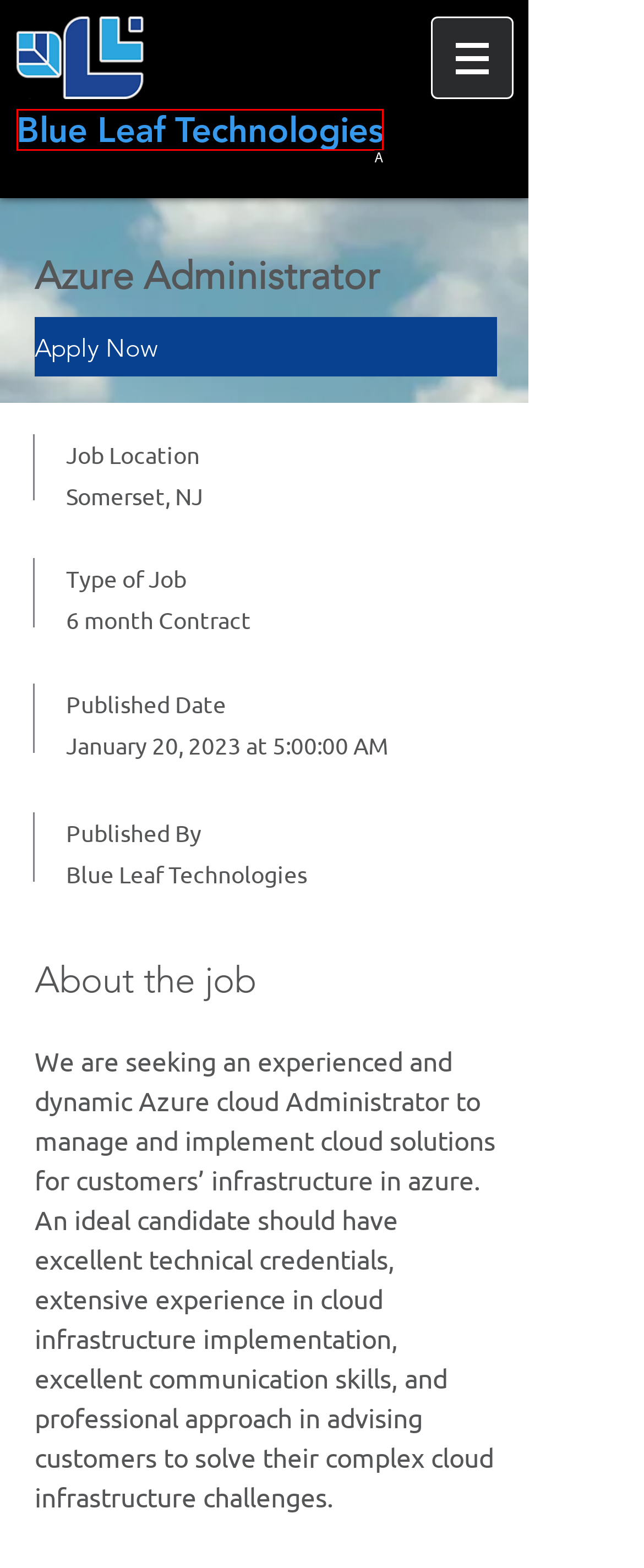Determine which HTML element best fits the description: parent_node: Comment name="url" placeholder="Website"
Answer directly with the letter of the matching option from the available choices.

None